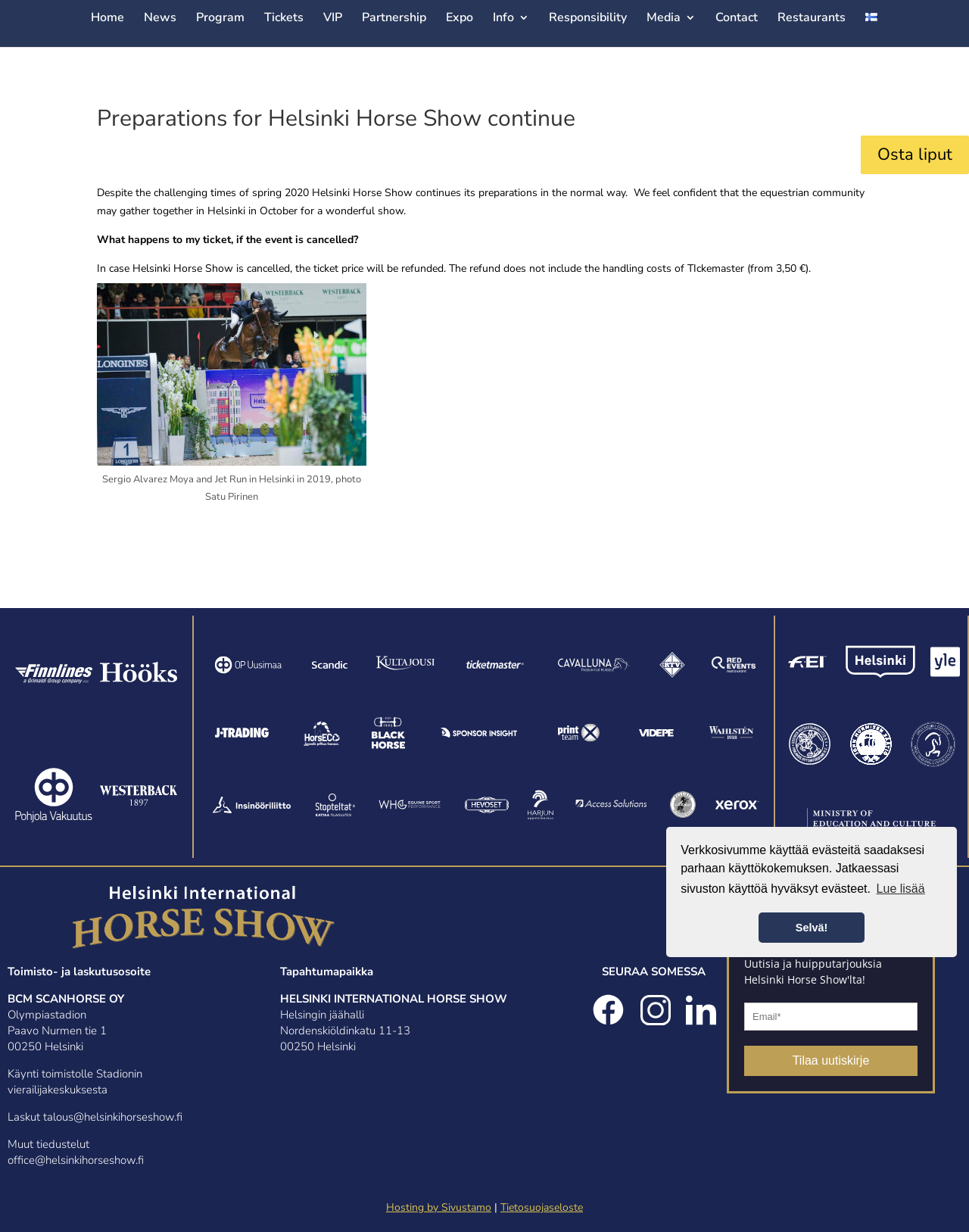Use a single word or phrase to respond to the question:
What is the location of the event?

Olympiastadion